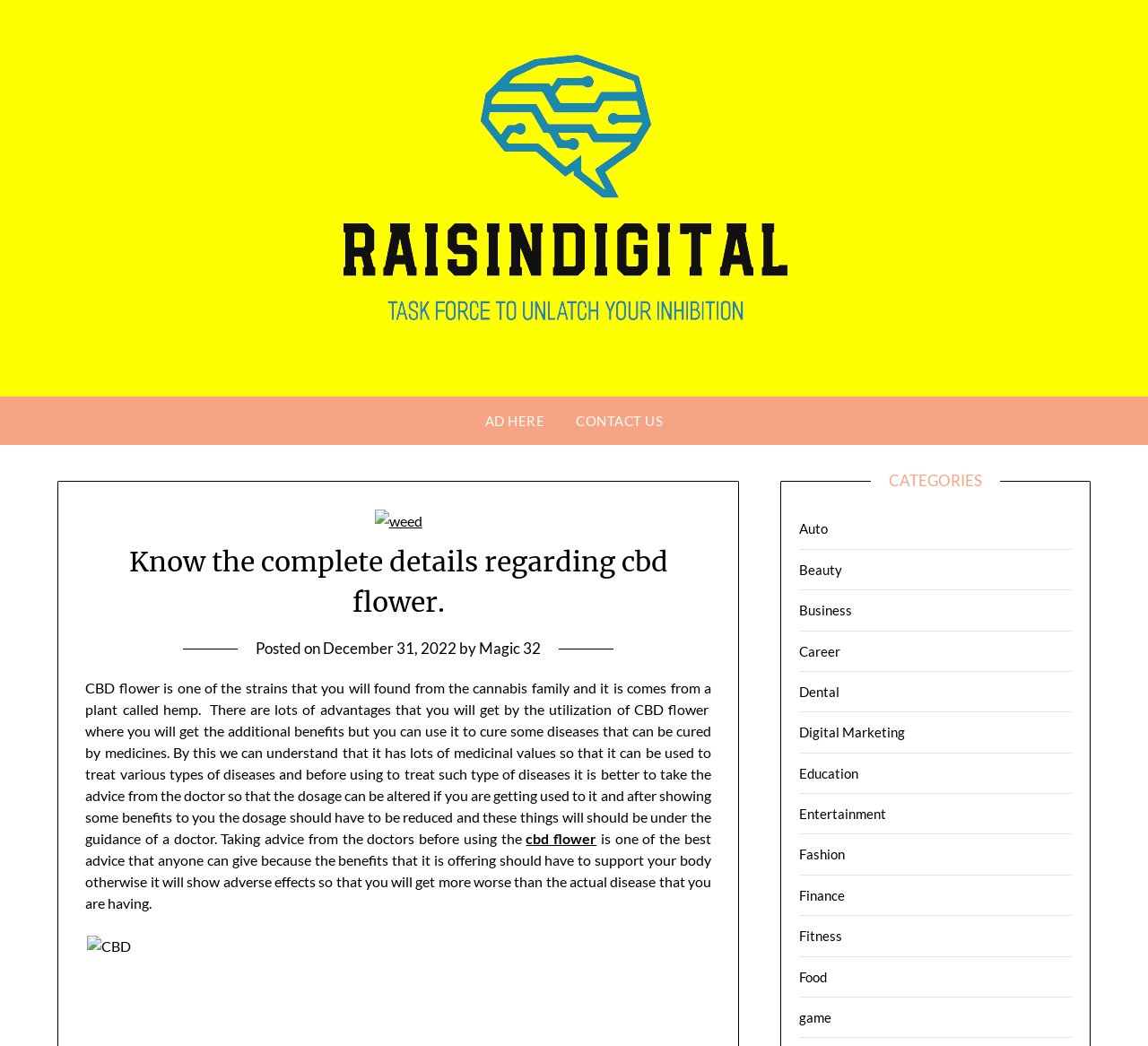Given the element description December 31, 2022December 31, 2022, identify the bounding box coordinates for the UI element on the webpage screenshot. The format should be (top-left x, top-left y, bottom-right x, bottom-right y), with values between 0 and 1.

[0.281, 0.61, 0.398, 0.628]